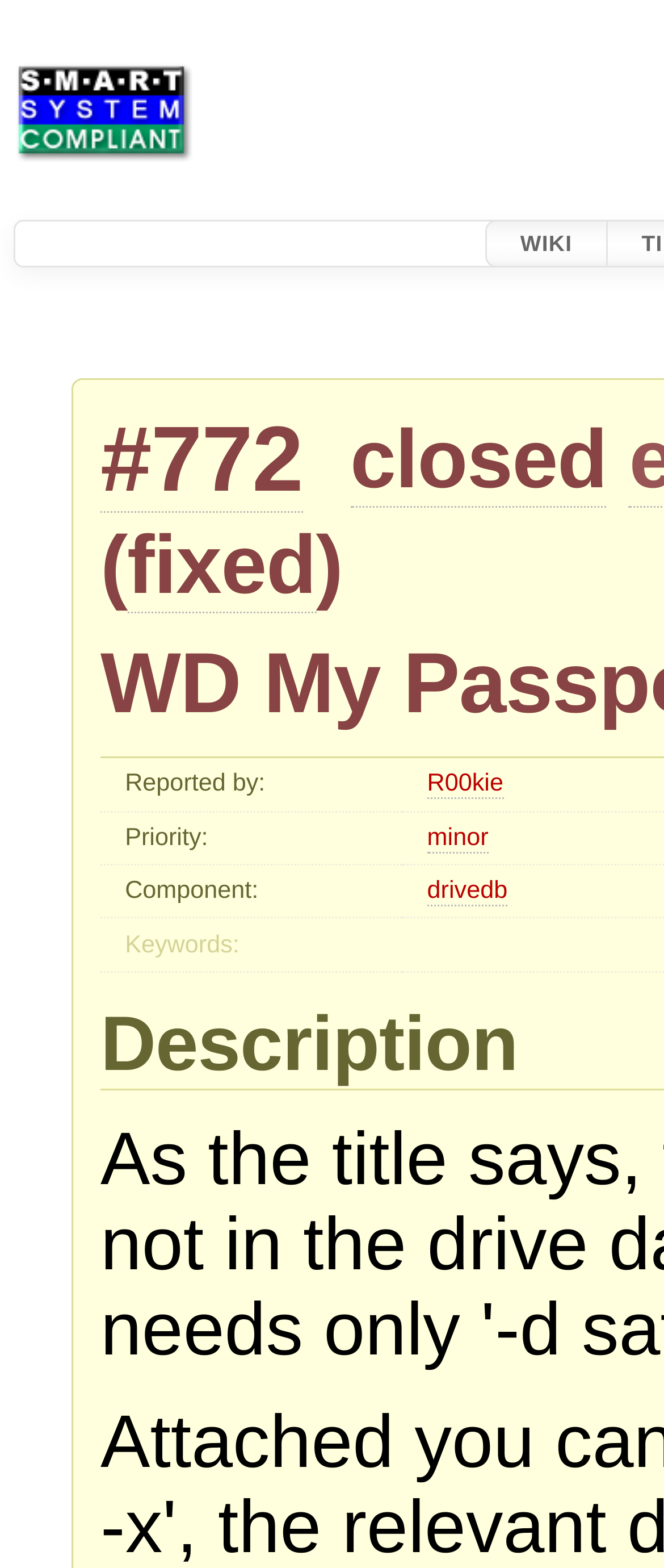Show the bounding box coordinates of the region that should be clicked to follow the instruction: "View the Morning Regime image."

None